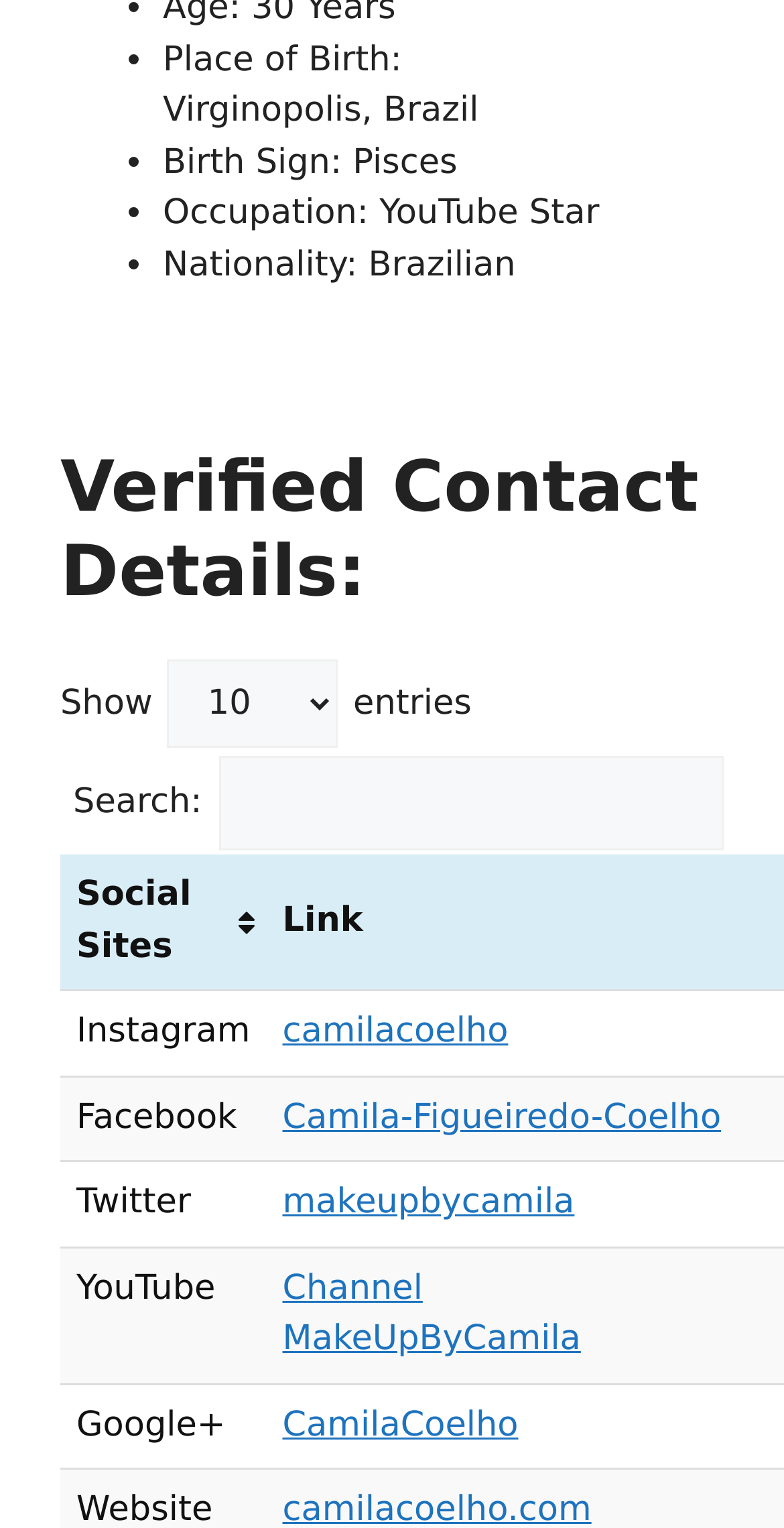Review the image closely and give a comprehensive answer to the question: What is the occupation of Camila Coelho?

I found the occupation of Camila Coelho in the list of details, where it is mentioned as 'Occupation: YouTube Star'.